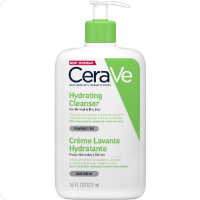How much product is in the bottle?
Offer a detailed and exhaustive answer to the question.

The front label of the bottle indicates that it is a 355ml product, which highlights its effectiveness in cleansing while maintaining moisture in the skin.